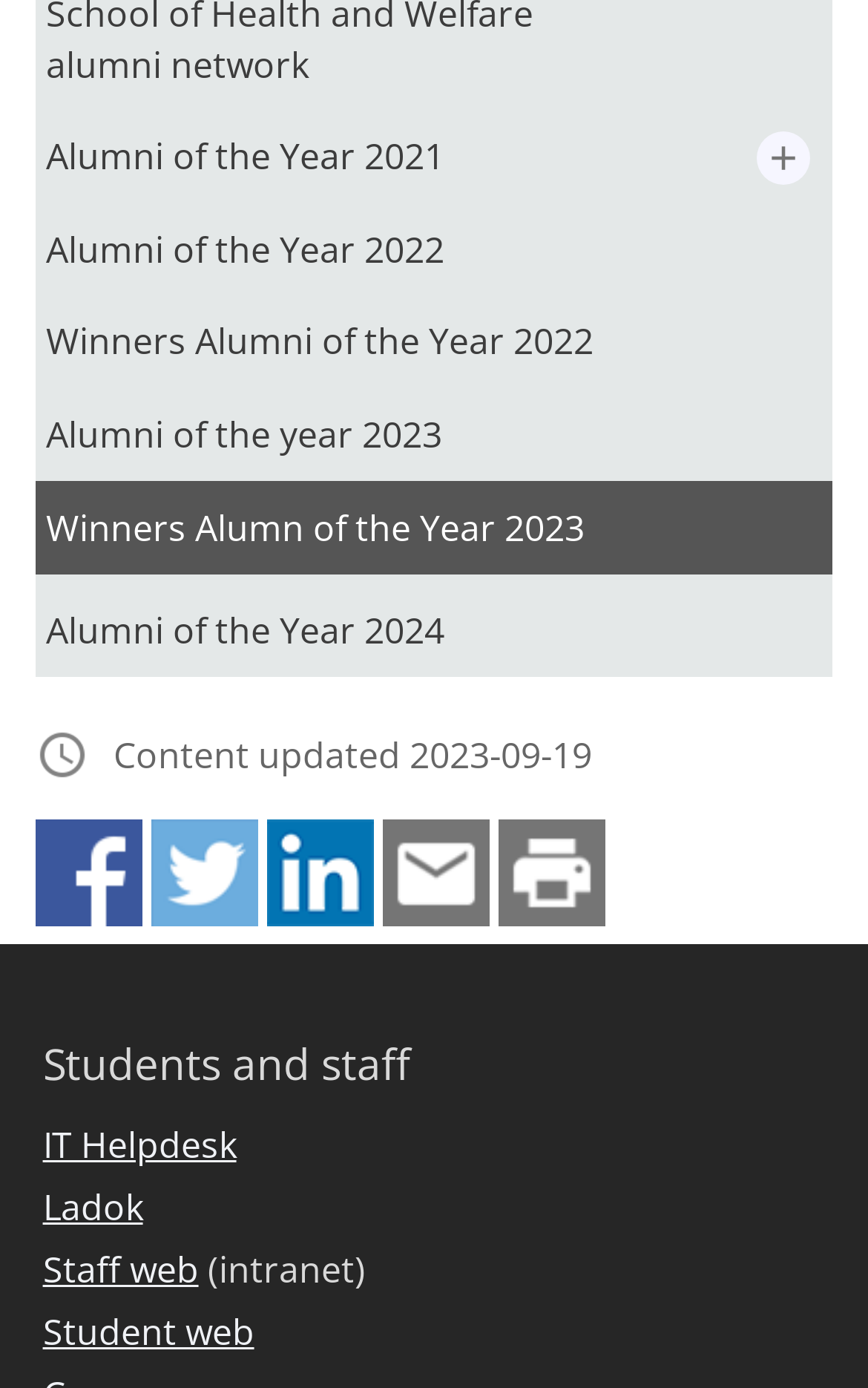Provide the bounding box coordinates of the area you need to click to execute the following instruction: "Visit Alumni of the Year 2022 page".

[0.041, 0.146, 0.742, 0.213]